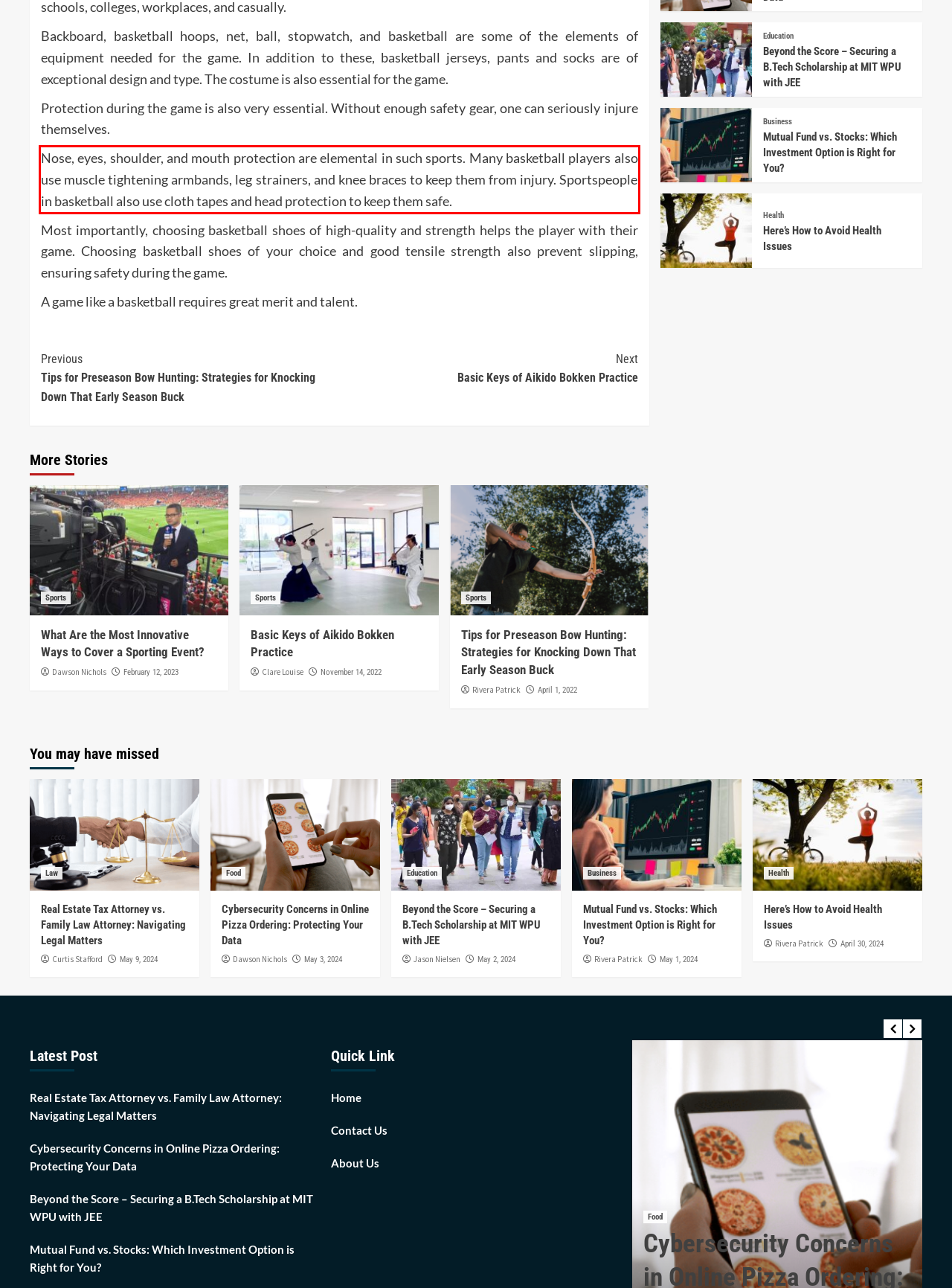Please examine the webpage screenshot and extract the text within the red bounding box using OCR.

Nose, eyes, shoulder, and mouth protection are elemental in such sports. Many basketball players also use muscle tightening armbands, leg strainers, and knee braces to keep them from injury. Sportspeople in basketball also use cloth tapes and head protection to keep them safe.